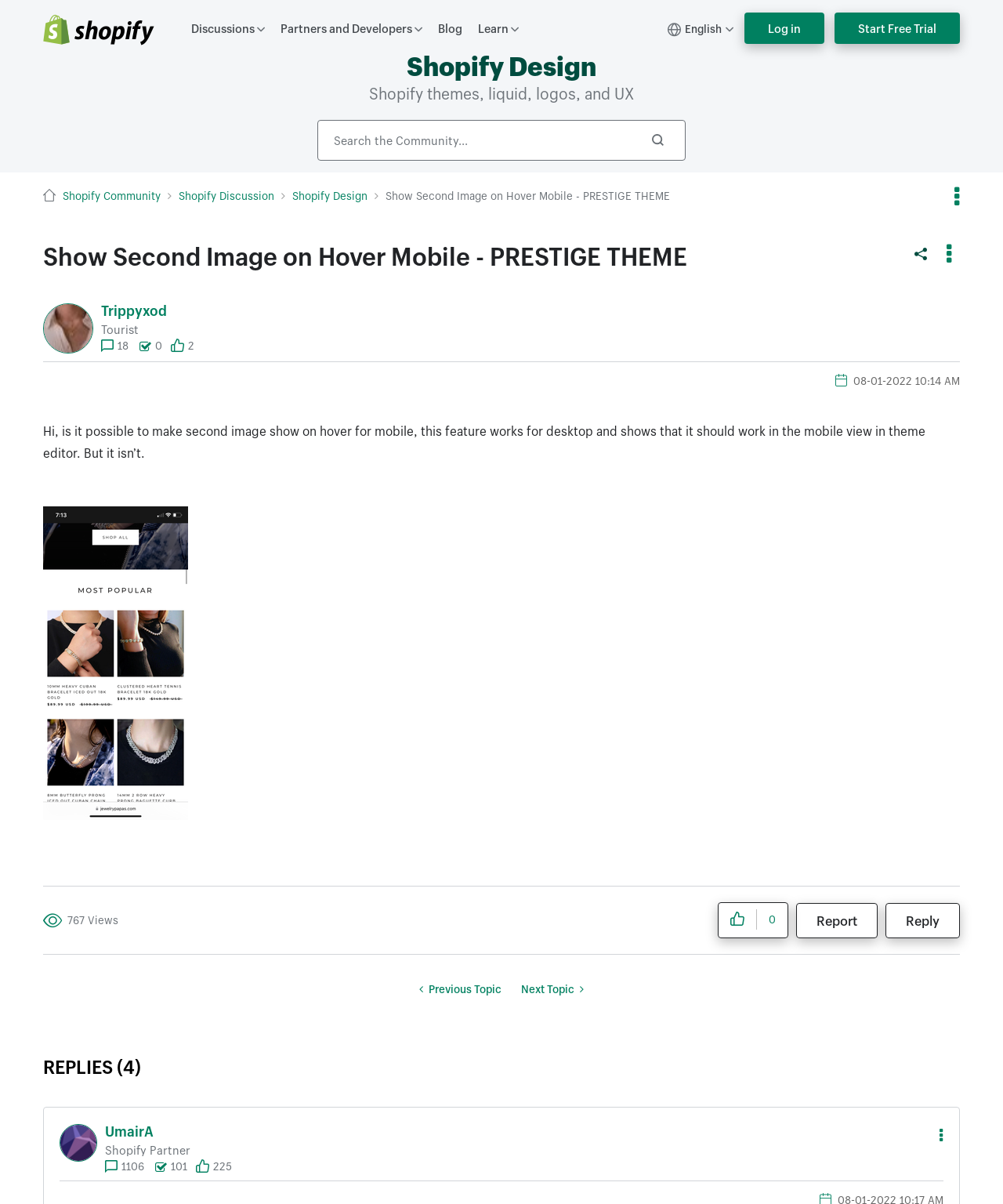What is the name of the theme?
Please describe in detail the information shown in the image to answer the question.

The name of the theme can be found in the breadcrumbs navigation section, where it is written as 'Show Second Image on Hover Mobile - PRESTIGE THEME'.